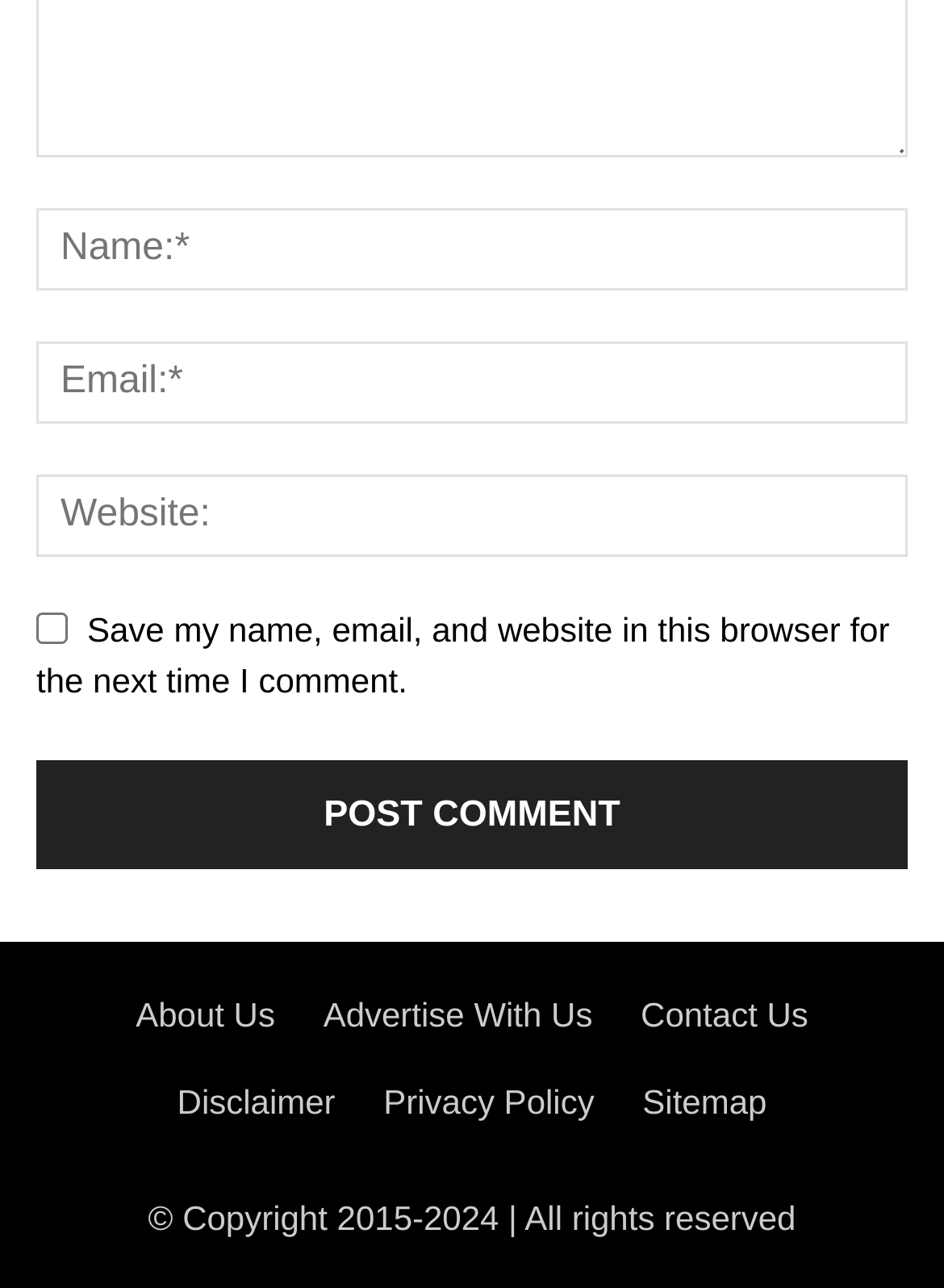Given the description of a UI element: "Think about Photography", identify the bounding box coordinates of the matching element in the webpage screenshot.

None